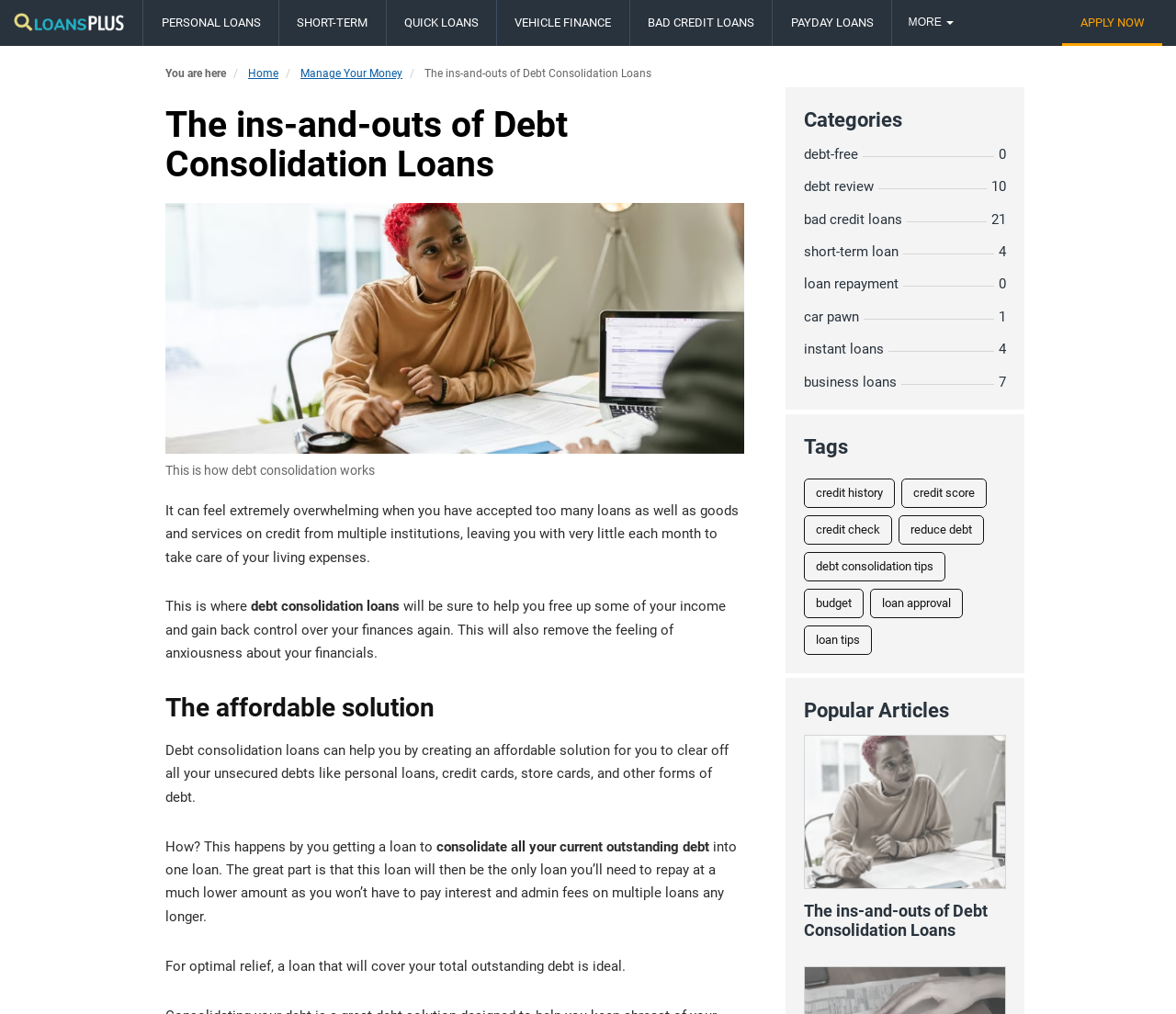Please identify the bounding box coordinates of where to click in order to follow the instruction: "Click the 'debt-free 0' link".

[0.684, 0.143, 0.855, 0.161]